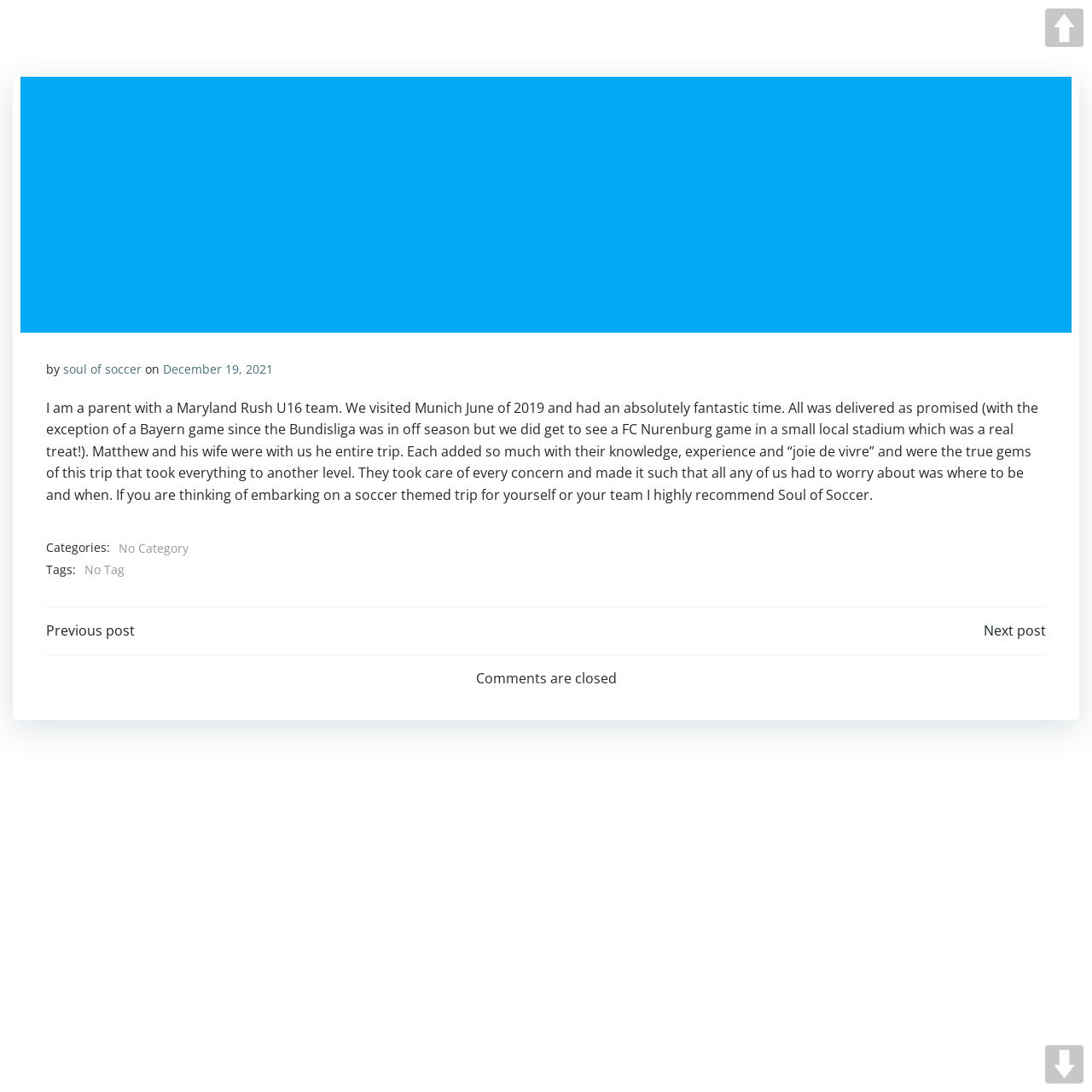Are comments allowed on this blog post?
Using the visual information, answer the question in a single word or phrase.

No